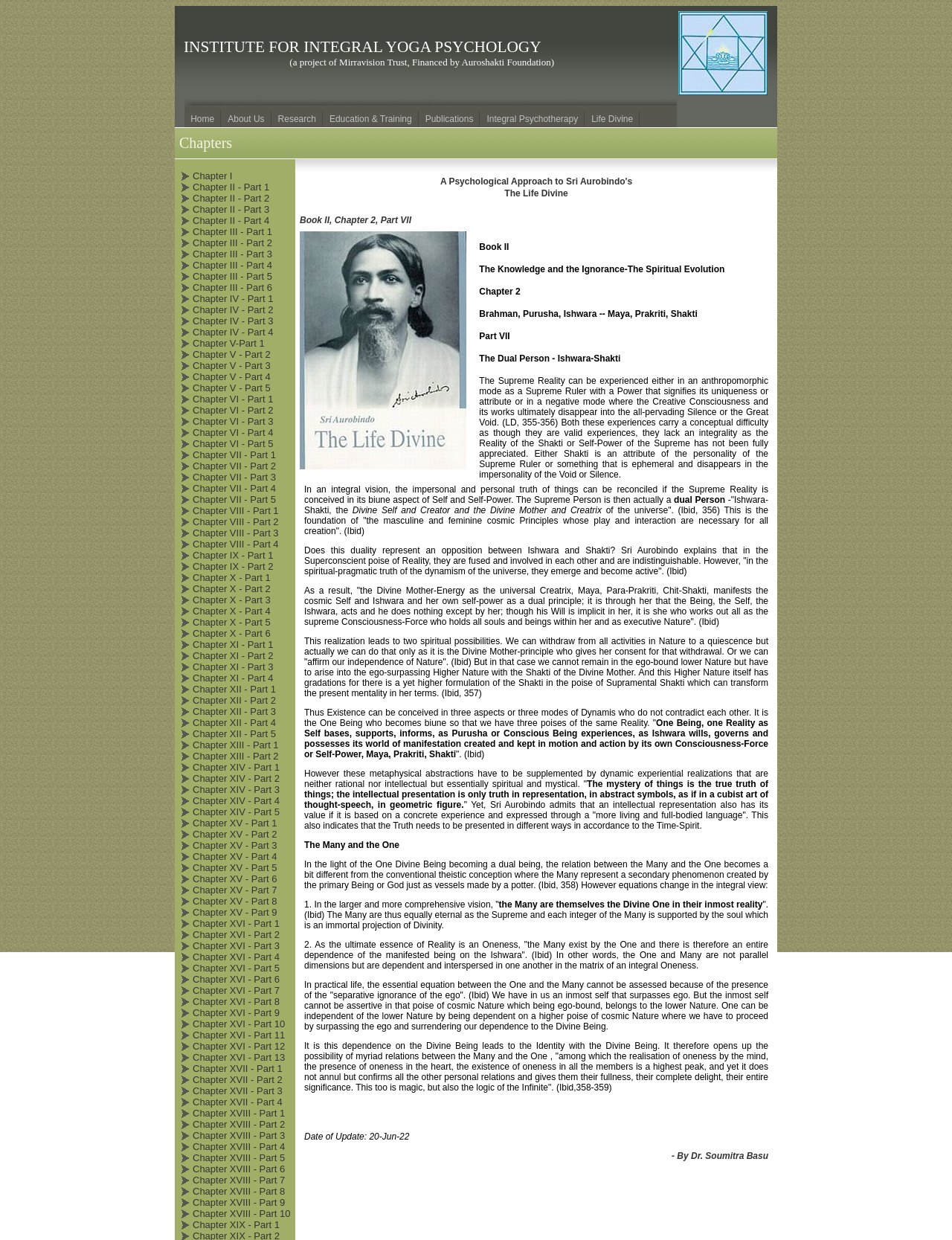How are the chapters organized on the webpage?
Using the details shown in the screenshot, provide a comprehensive answer to the question.

The chapters are organized in a table on the webpage, with each chapter listed in a separate row, and the chapter title and link to the chapter are contained within a table cell.